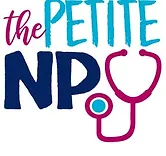What is the color of the stethoscope illustration in the logo?
Use the image to give a comprehensive and detailed response to the question.

According to the caption, the stethoscope illustration accompanying the text is depicted in a bright pink hue, which accentuates the medical theme of the logo.